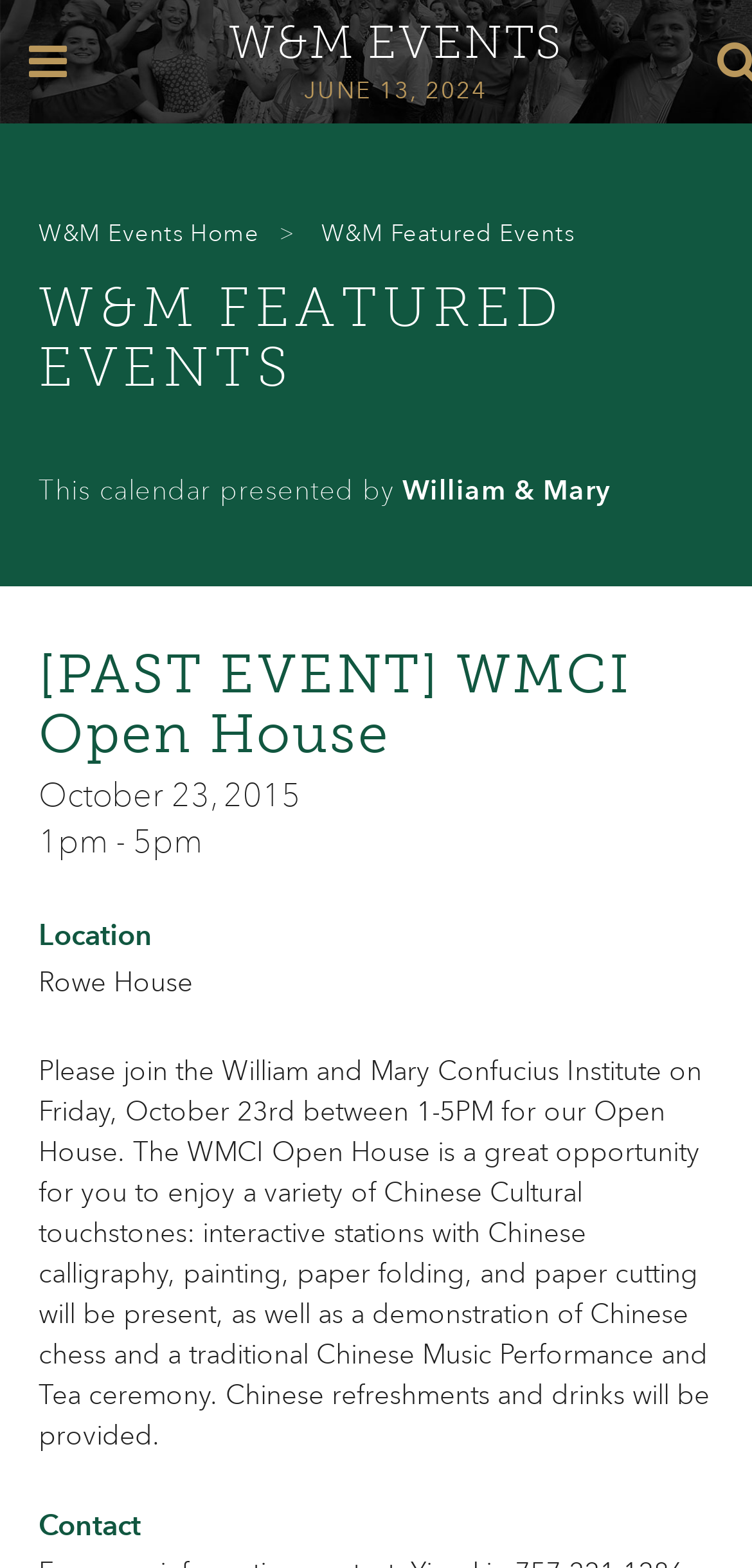Locate the bounding box of the UI element based on this description: "W&M Events". Provide four float numbers between 0 and 1 as [left, top, right, bottom].

[0.304, 0.012, 0.747, 0.042]